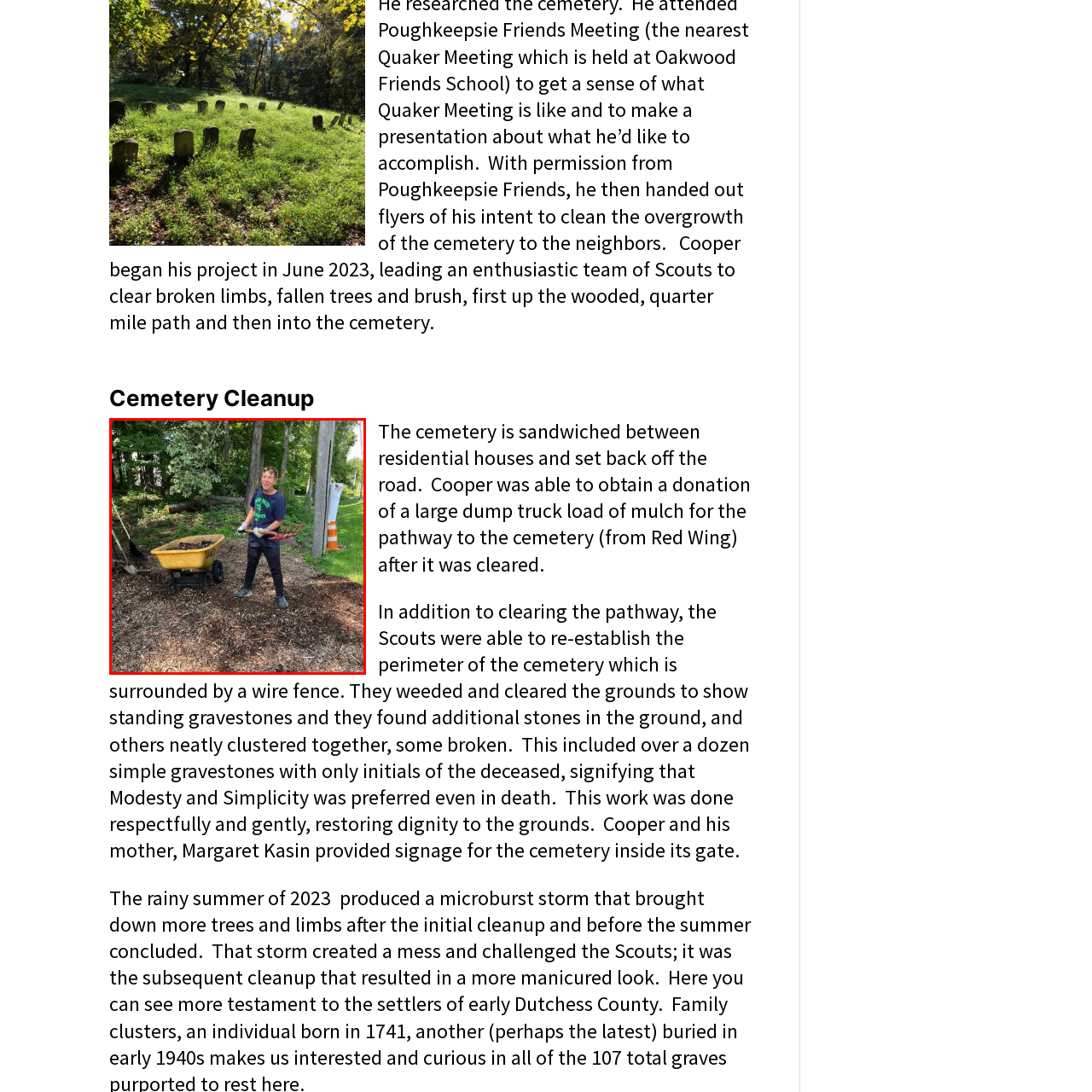Create an extensive caption describing the content of the image outlined in red.

The image captures a young boy, presumably an Eagle Scout, actively engaged in a community cleanup project at a cemetery. He stands amidst freshly spread mulch, holding a rake while a yellow wheelbarrow filled with debris sits nearby. The scene is set in a serene green environment, surrounded by trees and residential houses, indicative of the efforts to restore and rejuvenate the cemetery area. This volunteer work is part of a broader initiative to clear pathways and establish the cemetery's perimeter, showcasing a commitment to honoring and preserving the dignity of the grounds. The boy's smile reflects the positive impact of community service, contributing to the respectful restoration of the cemetery.